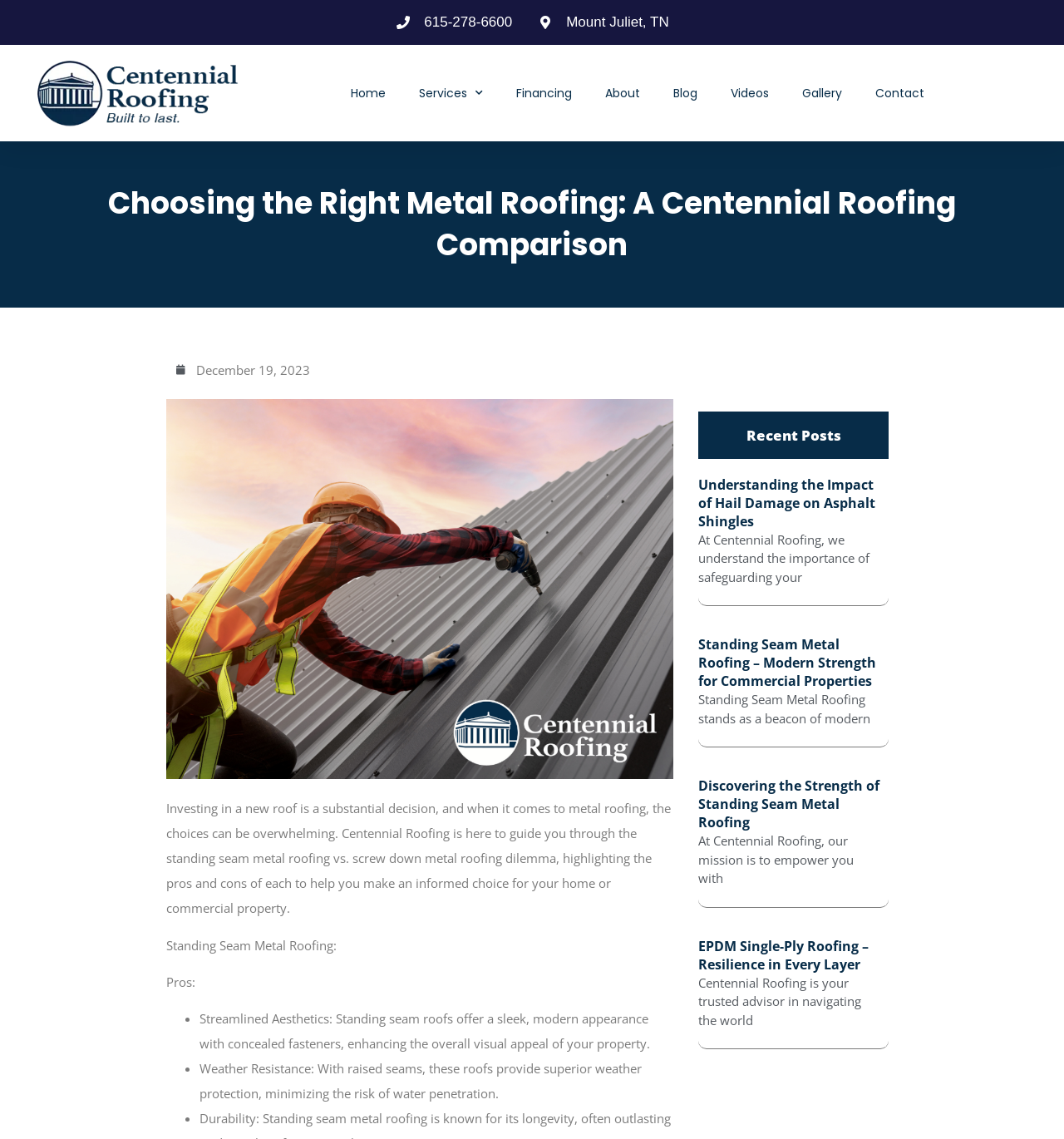What is the location of Centennial Roofing?
Please elaborate on the answer to the question with detailed information.

I found the location by looking at the top section of the webpage, where I saw a static text element with the text 'Mount Juliet, TN'.